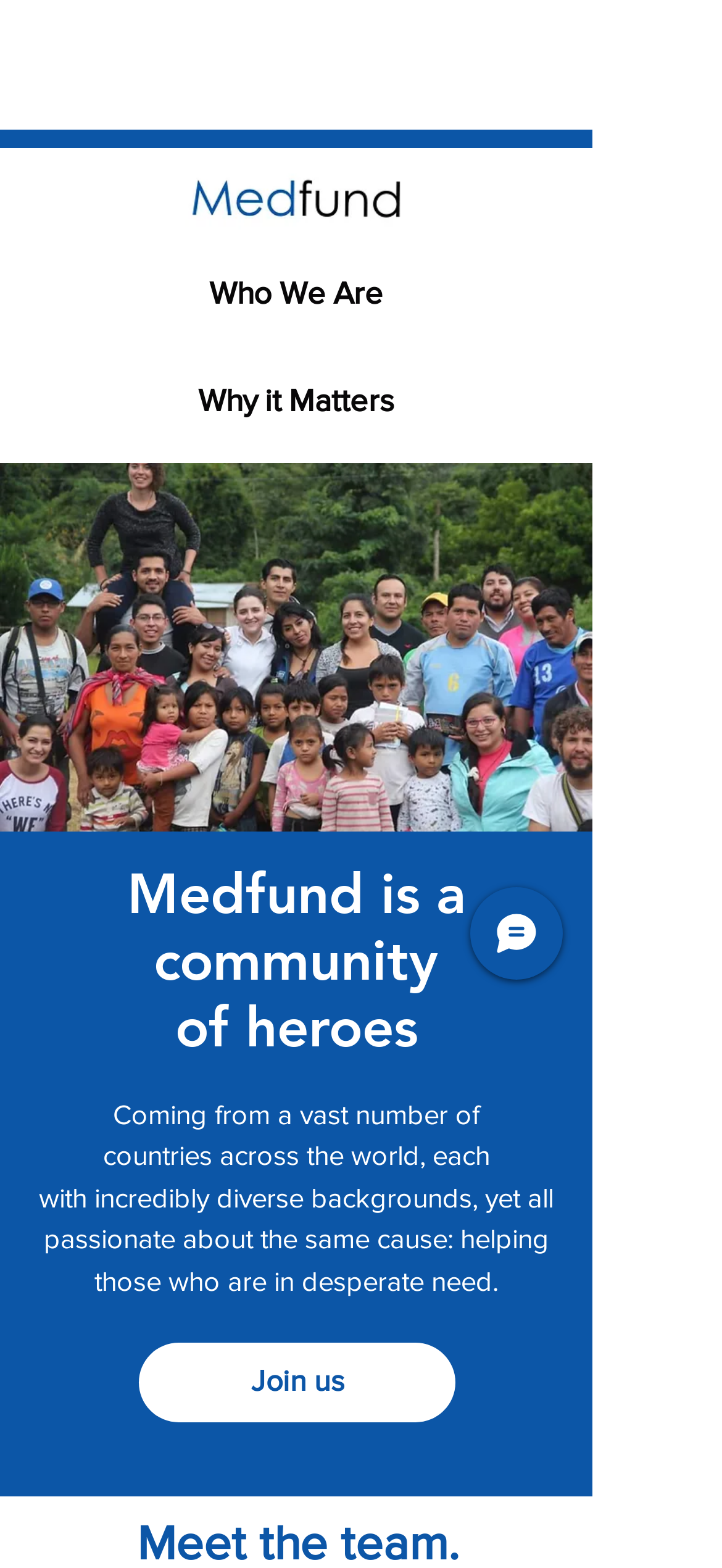Answer the question below using just one word or a short phrase: 
What is the purpose of the community?

Helping those in need